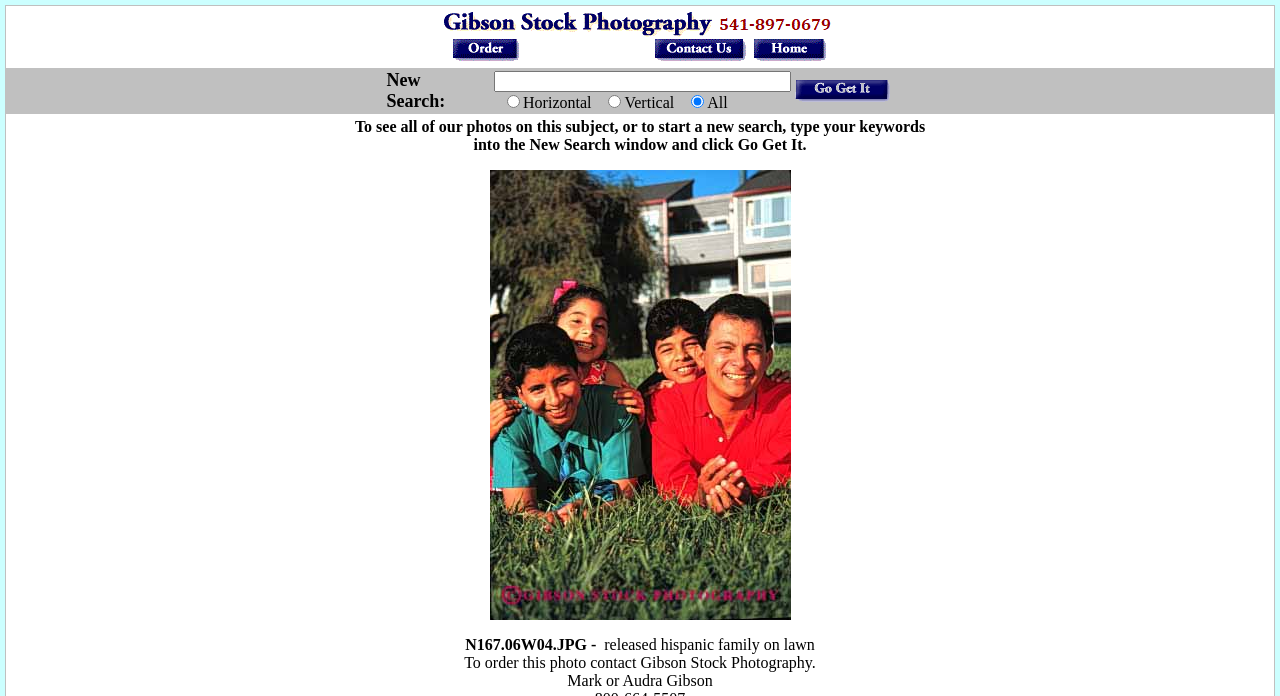What is the orientation of the search?
Look at the image and respond to the question as thoroughly as possible.

The search options are presented in a table with three radio buttons, and the 'Vertical' option is currently selected, as indicated by the checked radio button.